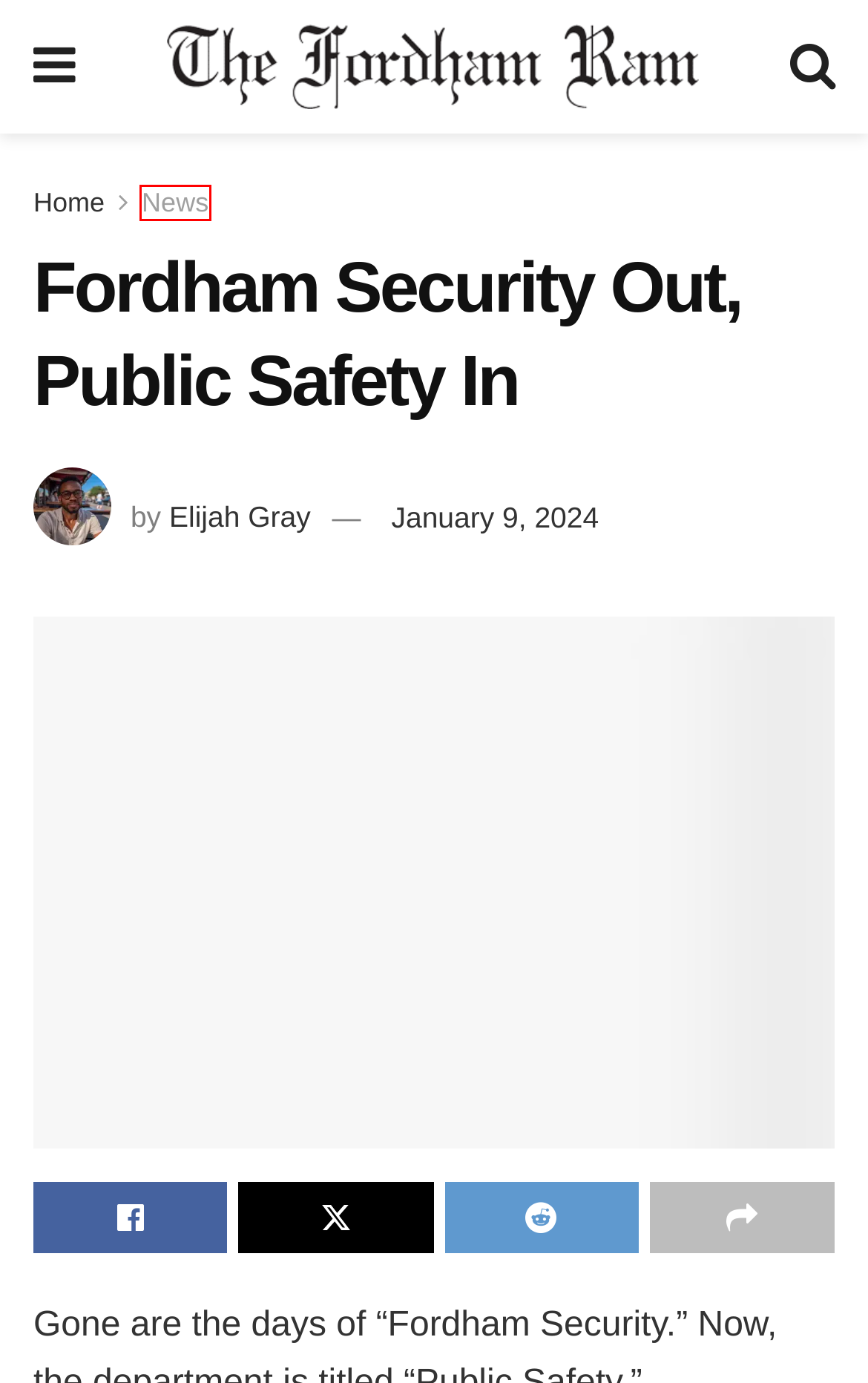Analyze the webpage screenshot with a red bounding box highlighting a UI element. Select the description that best matches the new webpage after clicking the highlighted element. Here are the options:
A. Free Singing Lessons - The Fordham Ram
B. The Fordham Ram
C. Film And Television Archives - The Fordham Ram
D. News Archives - The Fordham Ram
E. Basketball Archives - The Fordham Ram
F. Music Archives - The Fordham Ram
G. Culture Archives - The Fordham Ram
H. Elijah Gray, Author at The Fordham Ram

D